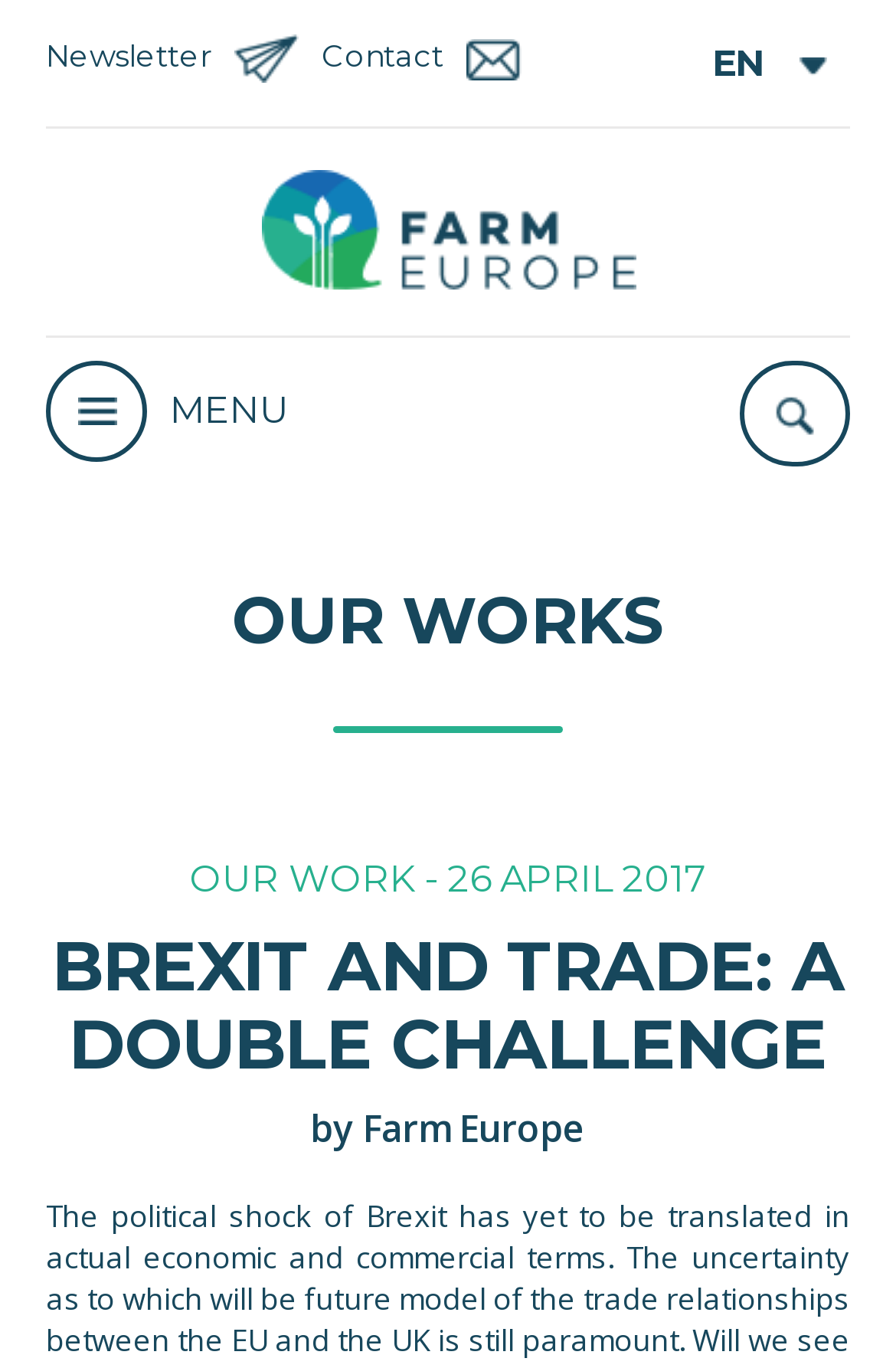Identify and extract the heading text of the webpage.

BREXIT AND TRADE: A DOUBLE CHALLENGE